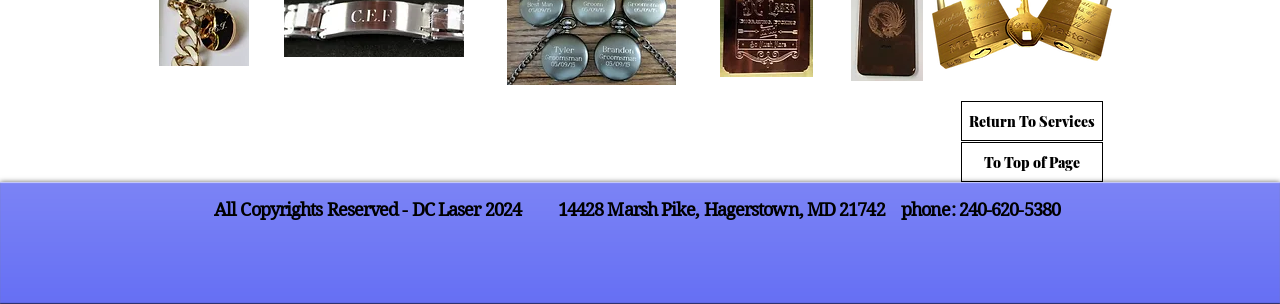Based on the element description Newsroom, identify the bounding box of the UI element in the given webpage screenshot. The coordinates should be in the format (top-left x, top-left y, bottom-right x, bottom-right y) and must be between 0 and 1.

None